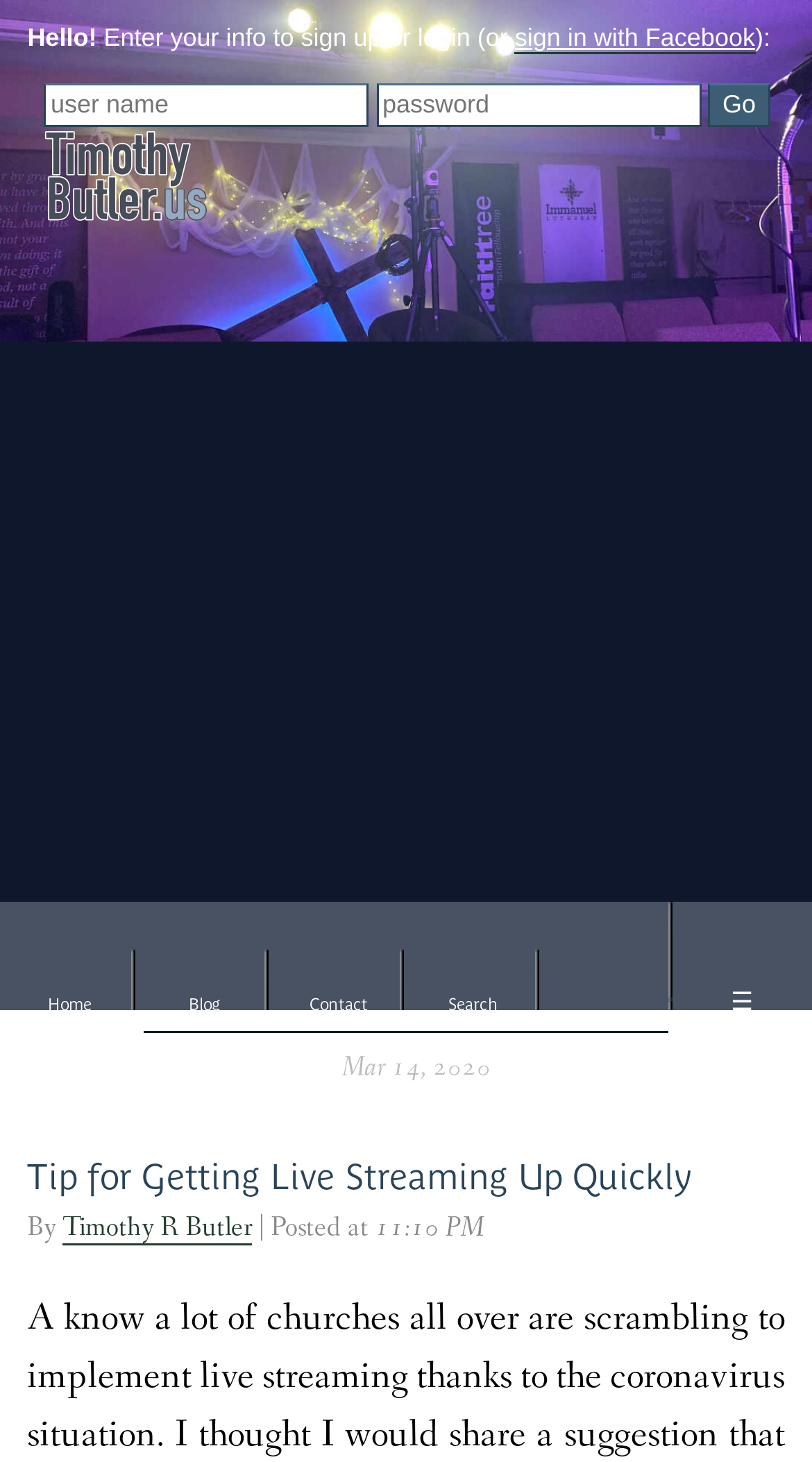Based on the image, please respond to the question with as much detail as possible:
What is the author of the article?

I found the author's name by looking at the text 'By' followed by a link with the text 'Timothy R Butler' below the main heading 'Tip for Getting Live Streaming Up Quickly'.